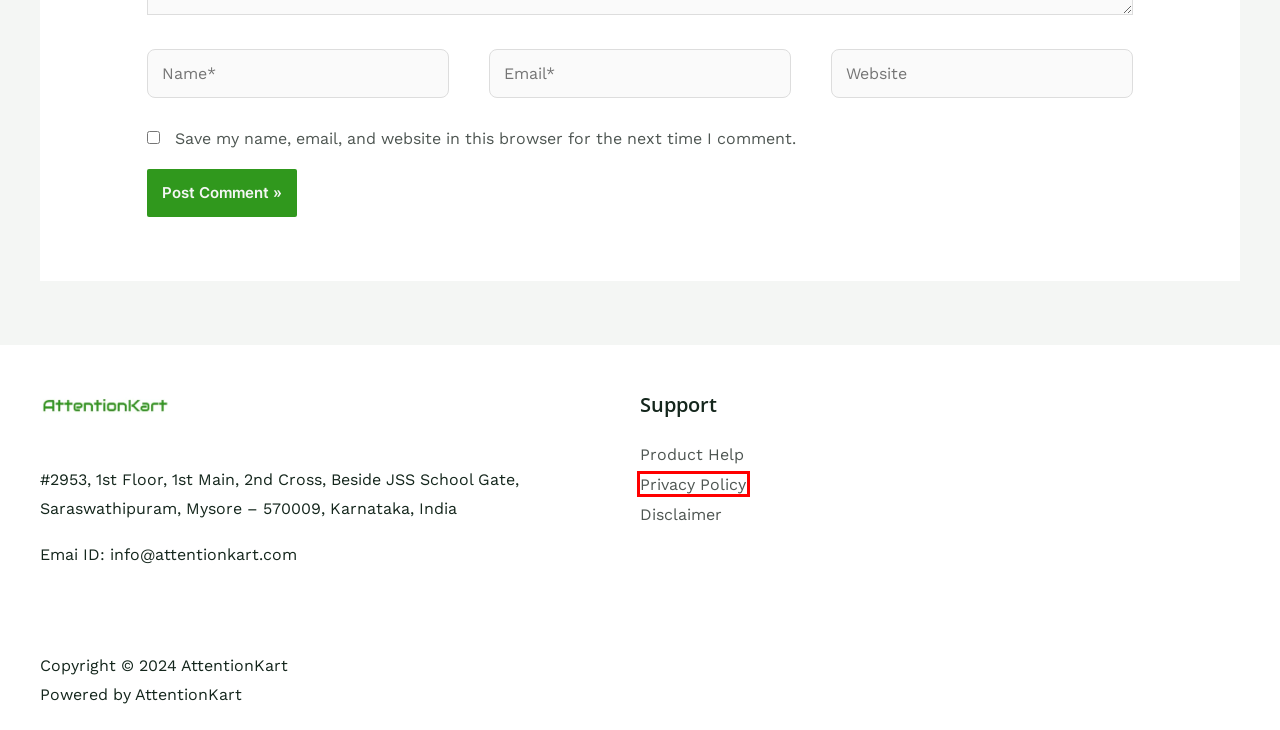Consider the screenshot of a webpage with a red bounding box around an element. Select the webpage description that best corresponds to the new page after clicking the element inside the red bounding box. Here are the candidates:
A. CameraKart – AttentionKart
B. attentionkart – AttentionKart
C. Notion – The all-in-one workspace for your notes, tasks, wikis, and databases.
D. Uncategorized – AttentionKart
E. Disclaimer – AttentionKart
F. Privacy Policy – AttentionKart
G. Pricing – AttentionKart
H. Hispanic Brides: Facts about Latin Brides for Marriage in 2024

F